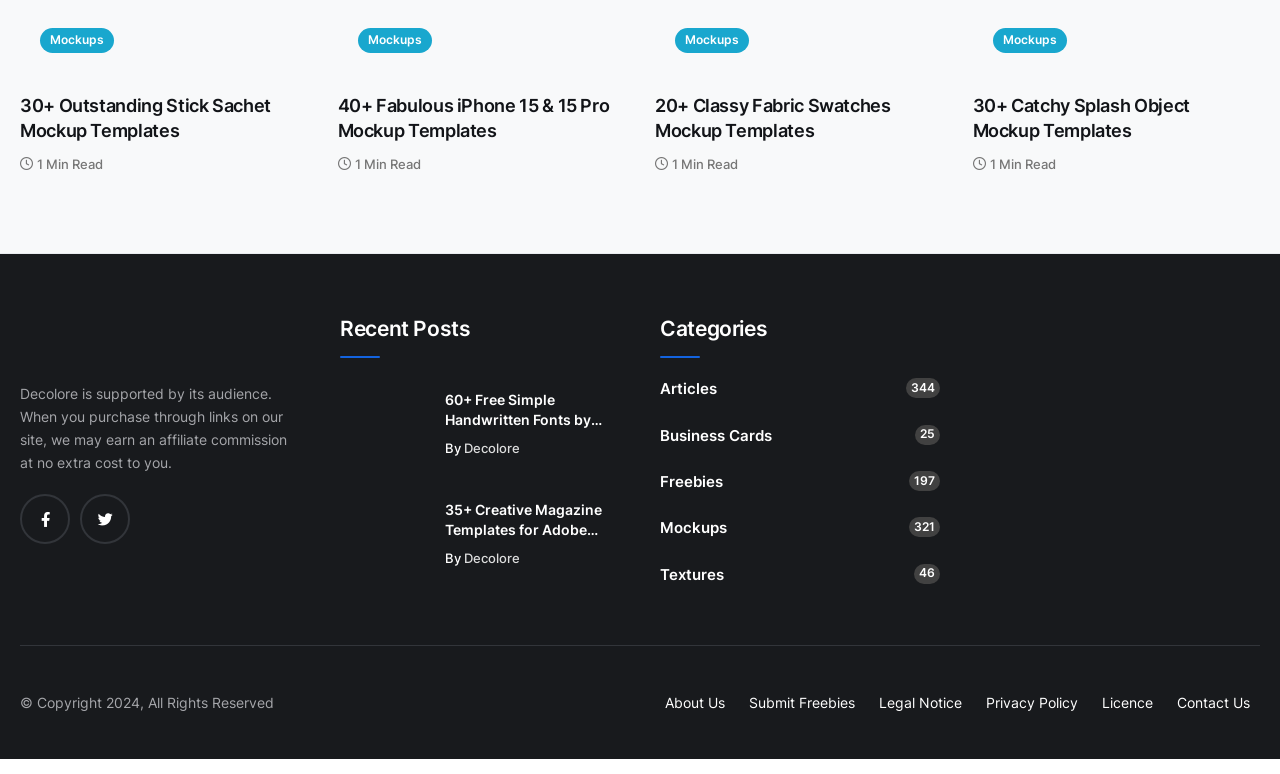What is the name of the author of the article '60+ Free Simple Handwritten Fonts by Syaf Rizal'?
Look at the image and provide a detailed response to the question.

I found the article '60+ Free Simple Handwritten Fonts by Syaf Rizal' and saw that it has a 'By' label followed by the name 'Decolore', indicating that Decolore is the author of the article.